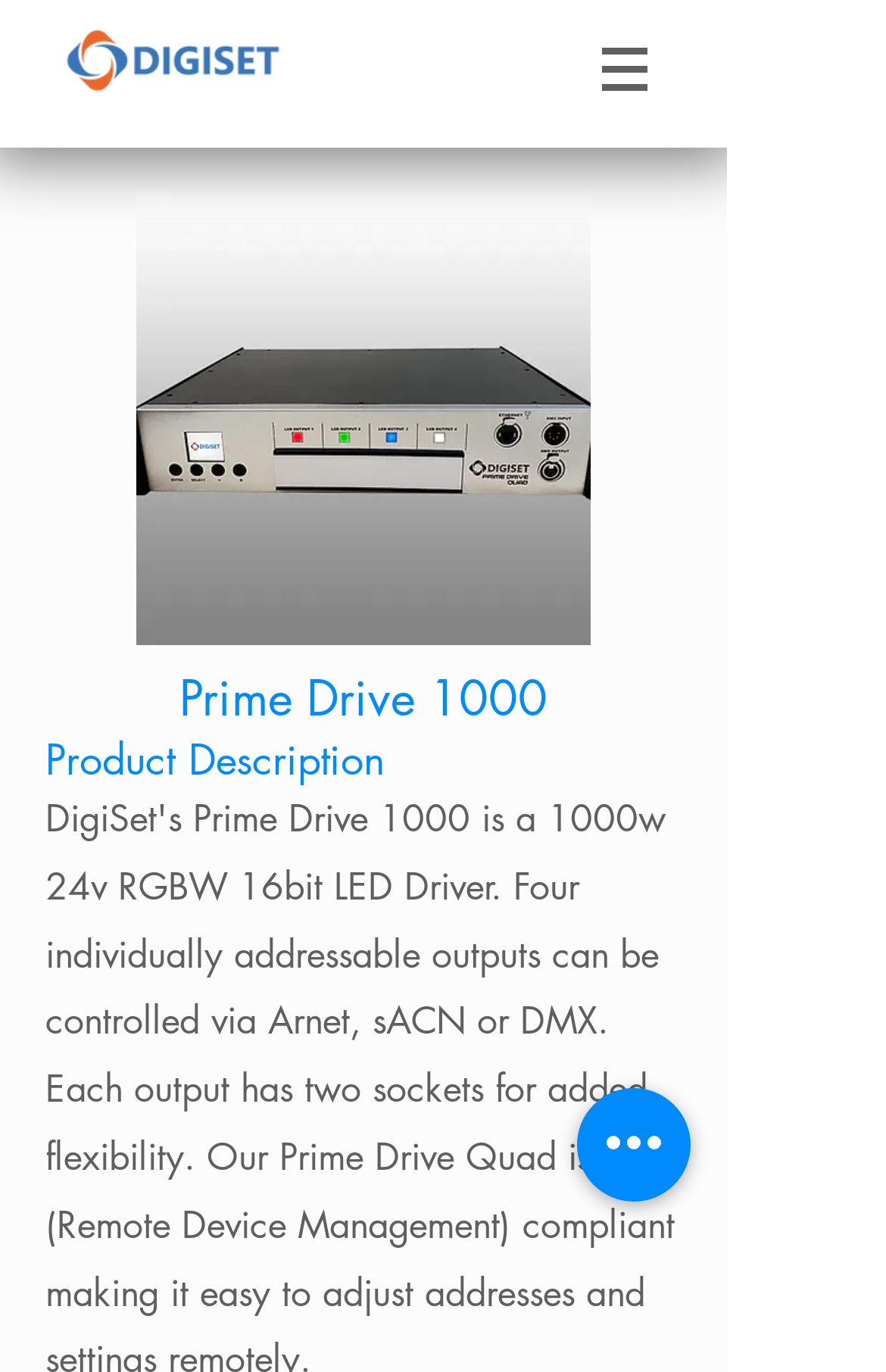Please respond to the question with a concise word or phrase:
What is the section below the product image?

Product Description